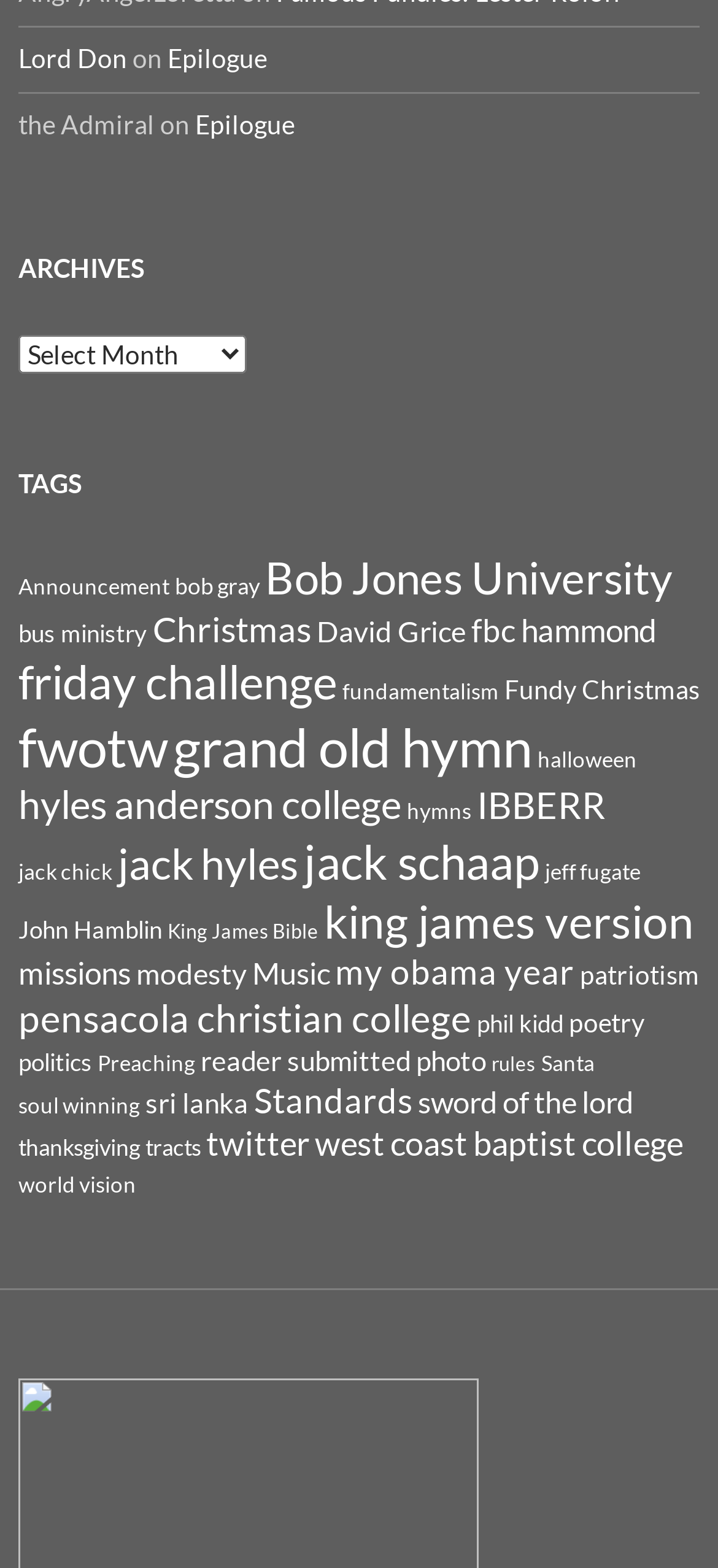Please find the bounding box coordinates of the element that must be clicked to perform the given instruction: "Select an option from the 'Archives' combobox". The coordinates should be four float numbers from 0 to 1, i.e., [left, top, right, bottom].

[0.026, 0.213, 0.344, 0.238]